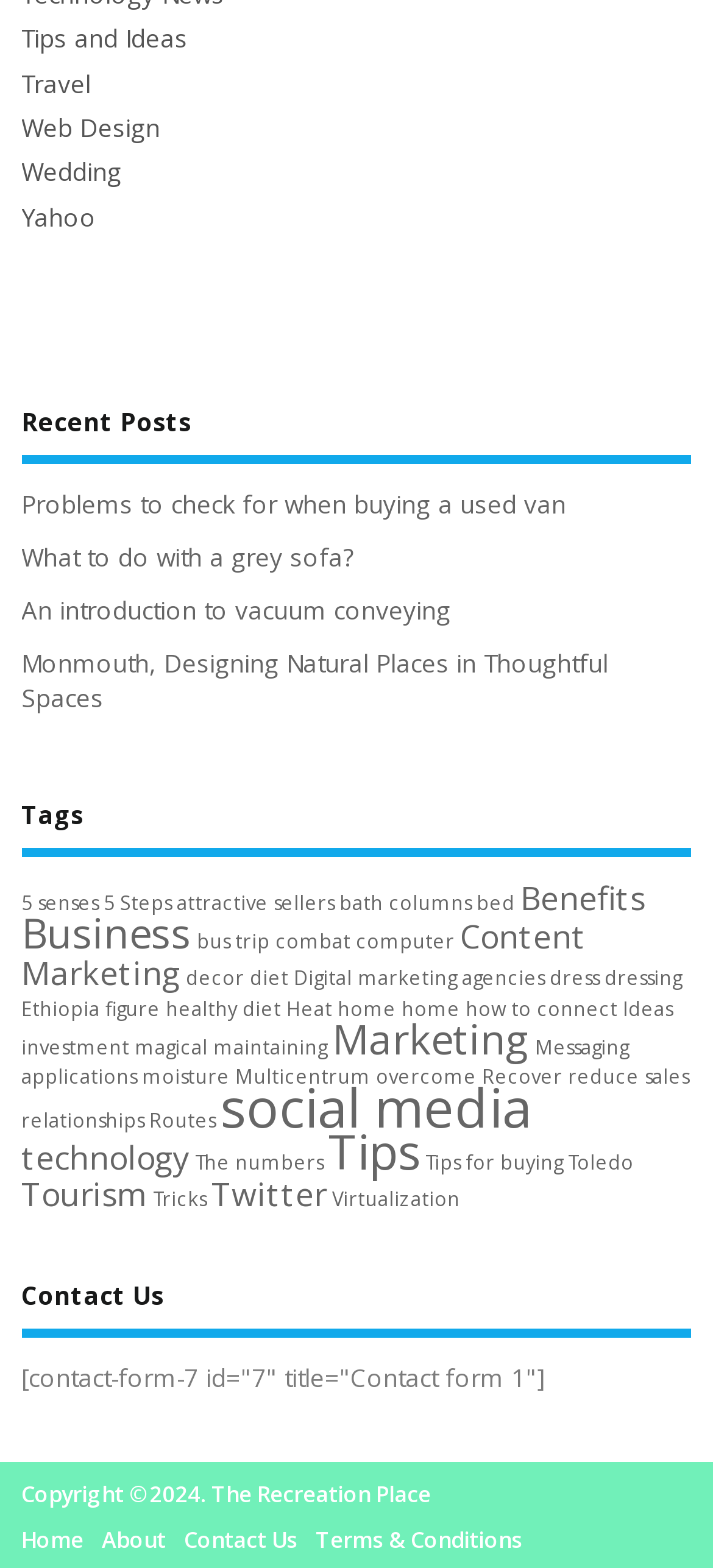Answer the question briefly using a single word or phrase: 
What is the copyright year of the website?

2024